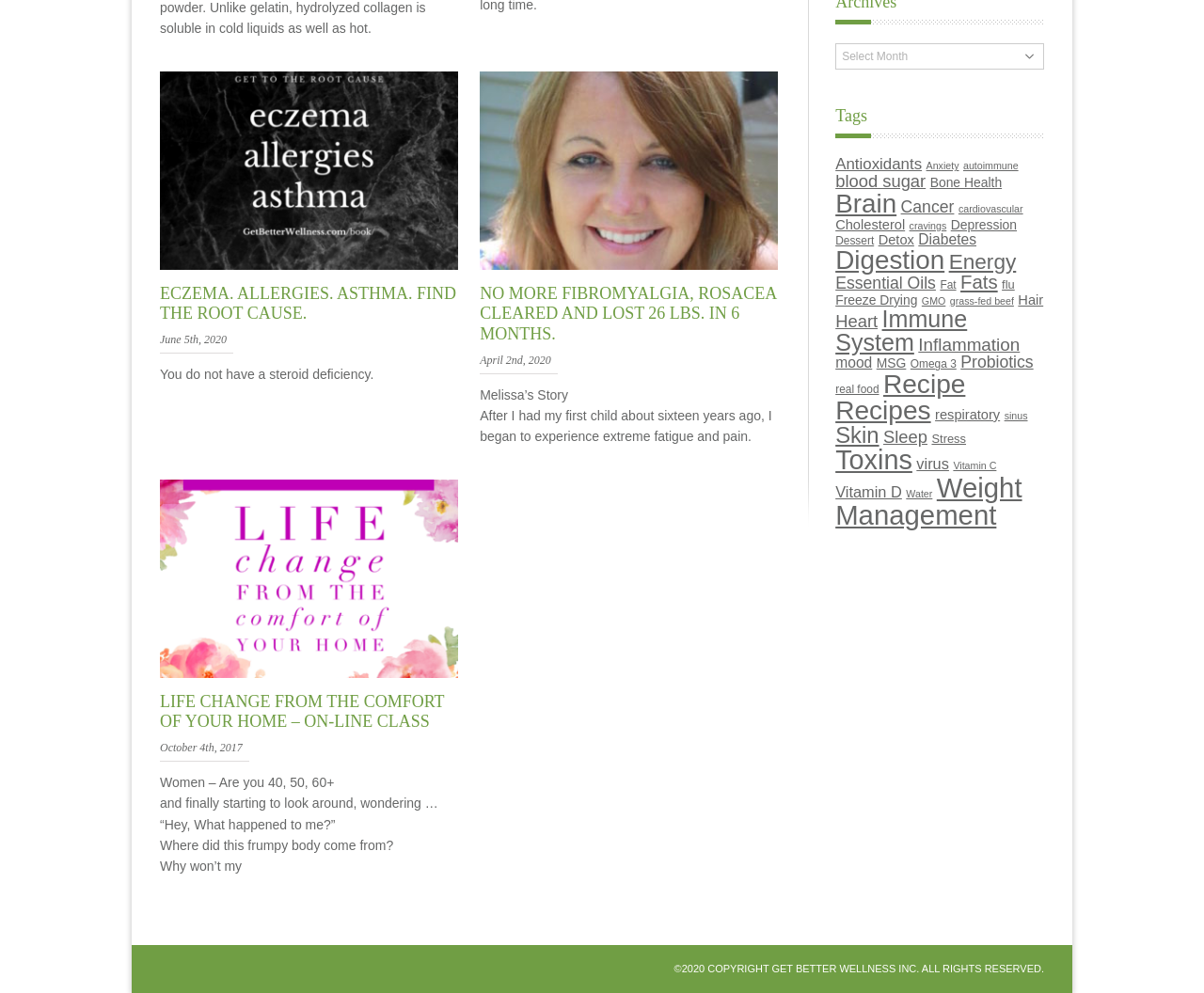Find the bounding box coordinates for the HTML element specified by: "Diabetes".

[0.763, 0.232, 0.811, 0.249]